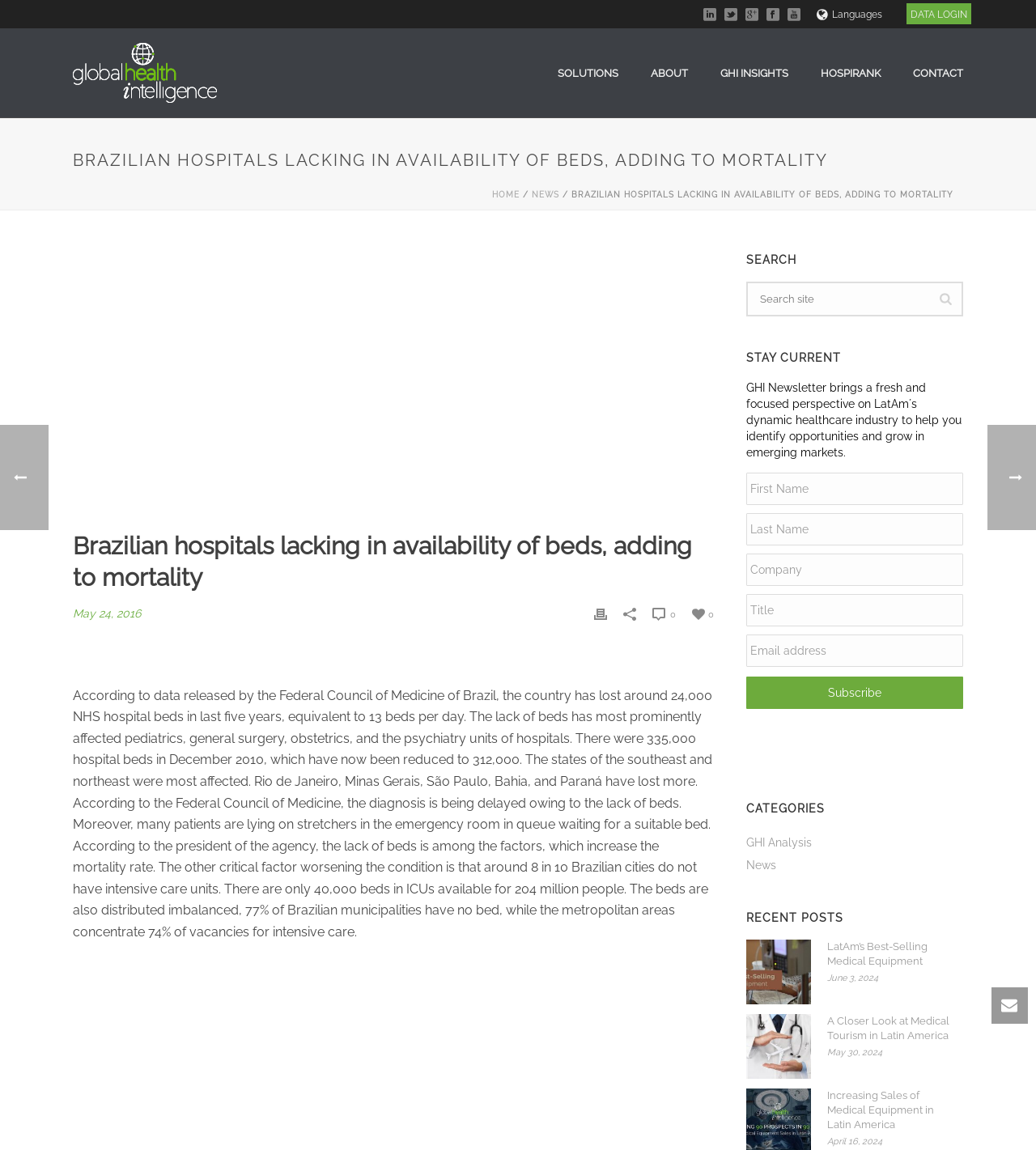Give a comprehensive overview of the webpage, including key elements.

This webpage is about Global Health Intelligence, with a focus on Brazilian hospitals lacking in availability of beds, which is adding to mortality. At the top, there are several links, including "DATA LOGIN", "Languages", and "SOLUTIONS", "ABOUT", "GHI INSIGHTS", "HOSPIRANK", and "CONTACT". Below these links, there is a heading that reads "BRAZILIAN HOSPITALS LACKING IN AVAILABILITY OF BEDS, ADDING TO MORTALITY". 

To the left of the heading, there are two images with a description of Global Health Intelligence. Below the heading, there is a link to "HOME" and "NEWS", separated by a slash. Next to these links, there is a brief description of the article, which is about the lack of hospital beds in Brazil. 

The article itself is below this description, and it explains that Brazil has lost around 24,000 NHS hospital beds in the last five years, which has most prominently affected pediatrics, general surgery, obstetrics, and psychiatry units. The states of the southeast and northeast were most affected. The article also mentions that the lack of beds is among the factors that increase the mortality rate.

To the right of the article, there is a search box with a button and a link to "STAY CURRENT". Below this, there is a section to sign up for the GHI Newsletter, with fields to enter first name, last name, company, title, and email address. 

Further down, there are categories, including "GHI Analysis" and "News", and a section for recent posts, which includes links to articles such as "LatAm’s Best-Selling Medical Equipment", "A Closer Look at Medical Tourism in Latin America", and "Increasing Sales of Medical Equipment in Latin America", each with a corresponding image and date.